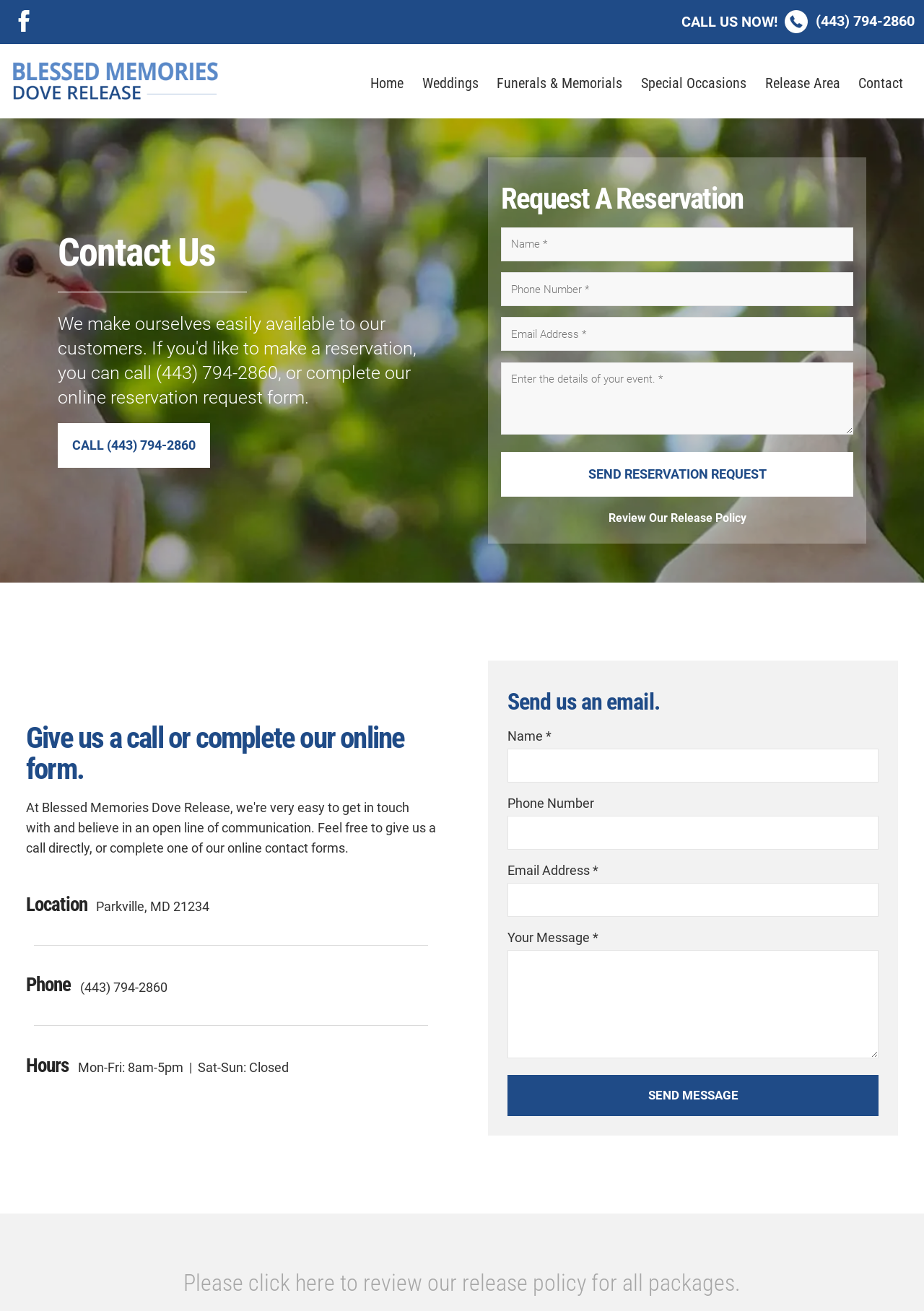Given the element description "Review Our Release Policy", identify the bounding box of the corresponding UI element.

[0.658, 0.39, 0.808, 0.4]